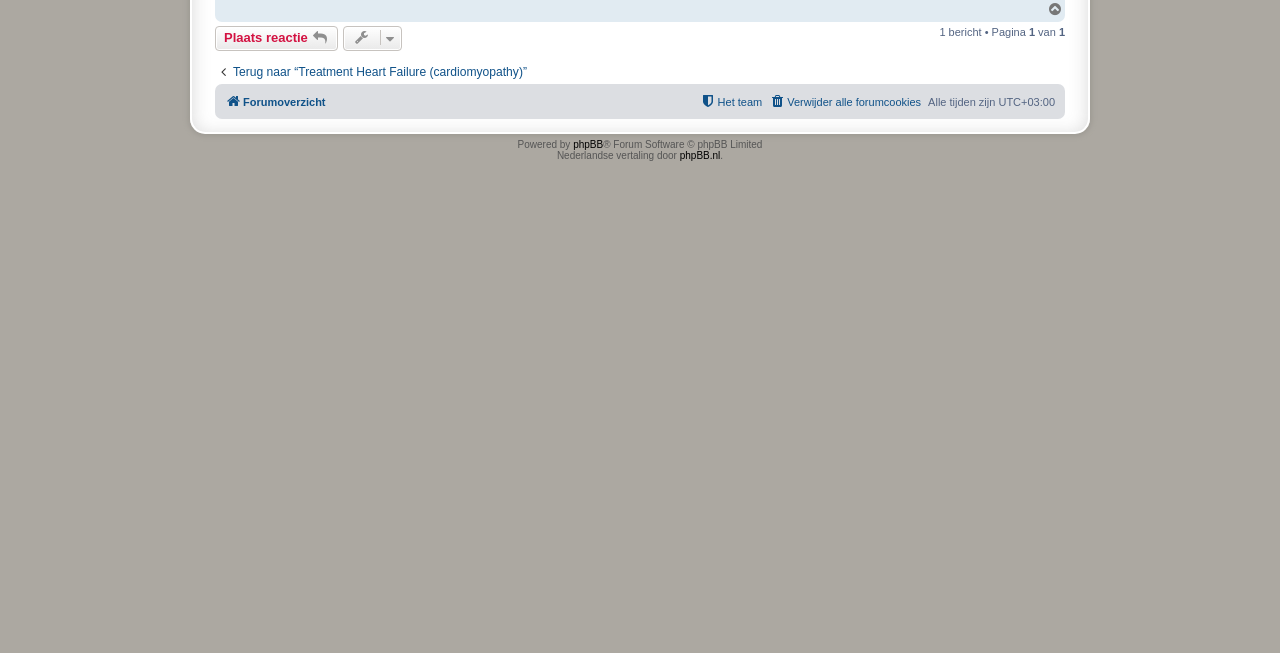Given the description "Verwijder alle forumcookies", provide the bounding box coordinates of the corresponding UI element.

[0.601, 0.138, 0.72, 0.175]